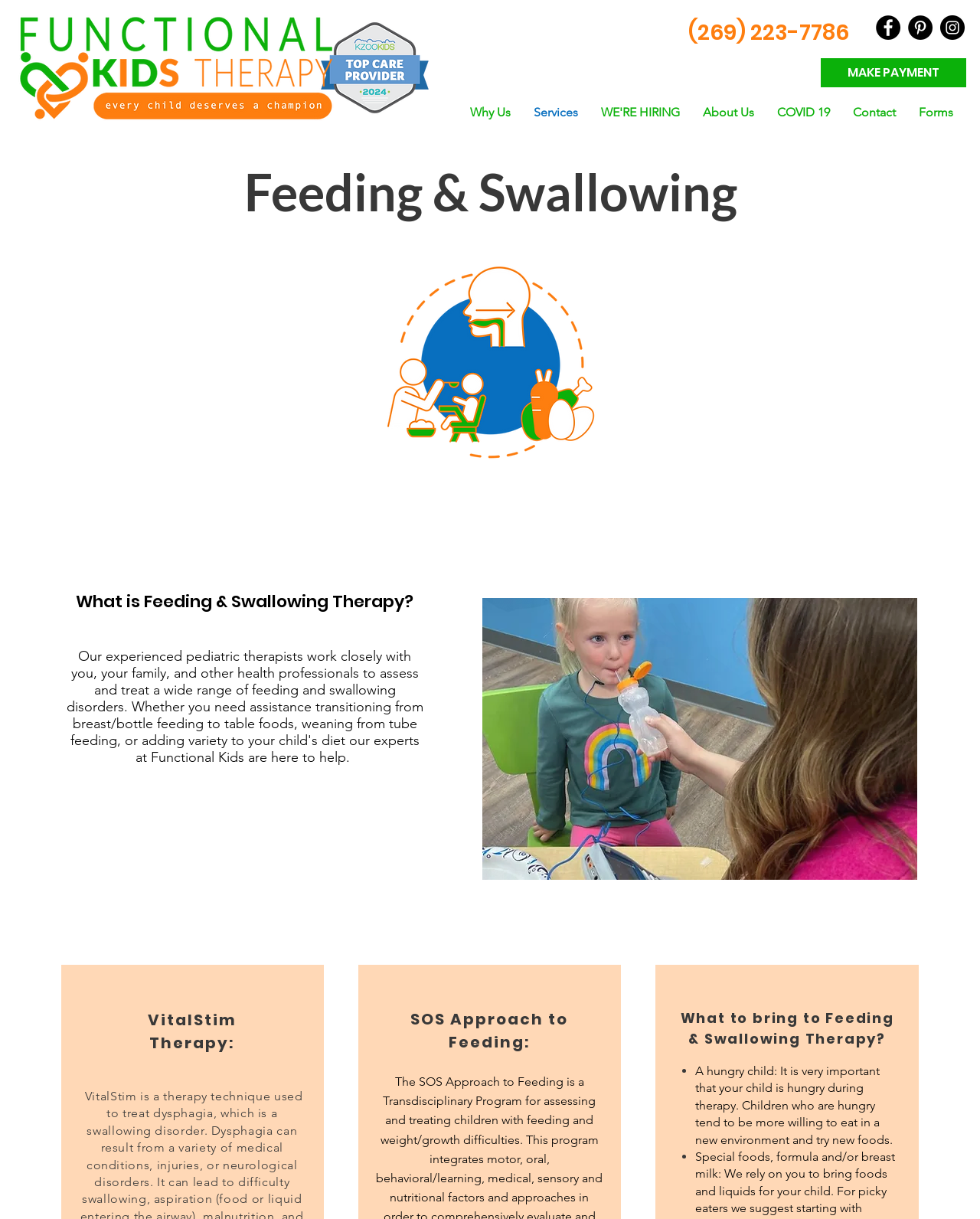What is the purpose of bringing a hungry child to Feeding & Swallowing Therapy?
Answer the question with detailed information derived from the image.

I found the answer by reading the static text elements on the webpage, specifically the one that says 'A hungry child: It is very important that your child is hungry during therapy. Children who are hungry tend to be more willing to eat in a new environment and try new foods.' which is located in the middle of the page.